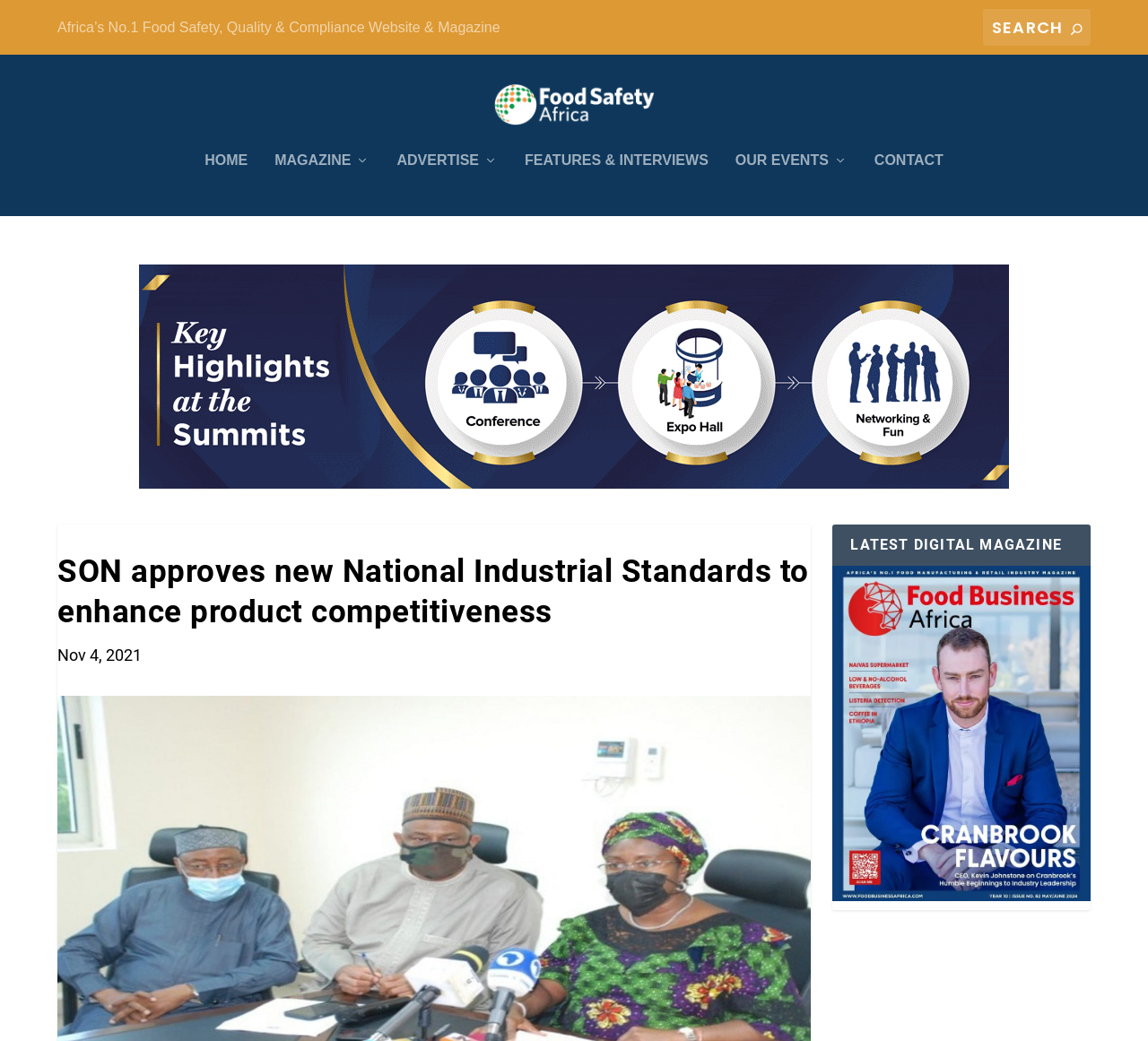Using the element description provided, determine the bounding box coordinates in the format (top-left x, top-left y, bottom-right x, bottom-right y). Ensure that all values are floating point numbers between 0 and 1. Element description: parent_node: HOME

[0.05, 0.067, 0.95, 0.145]